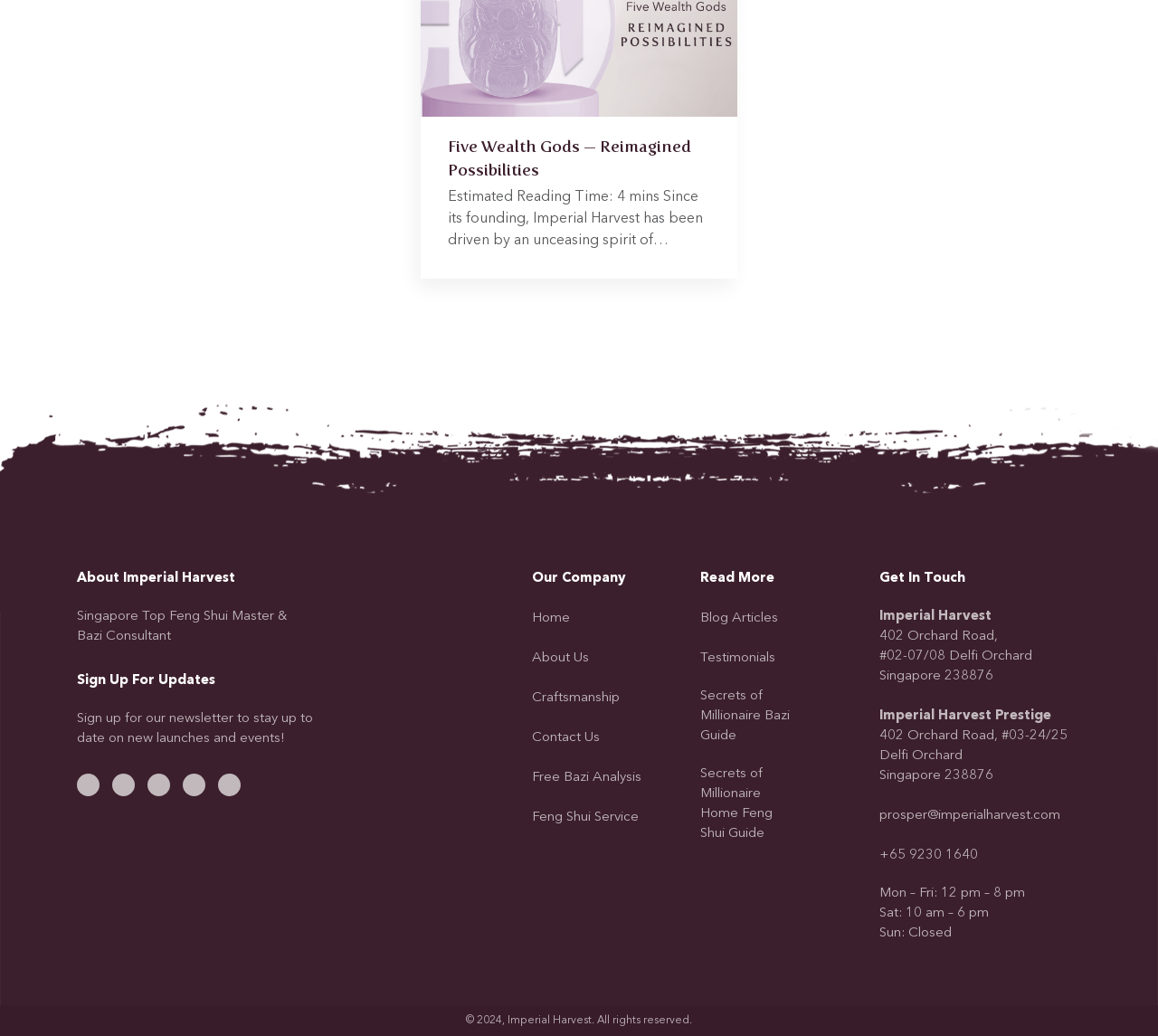Given the element description: "+65 9230 1640", predict the bounding box coordinates of the UI element it refers to, using four float numbers between 0 and 1, i.e., [left, top, right, bottom].

[0.76, 0.816, 0.845, 0.835]